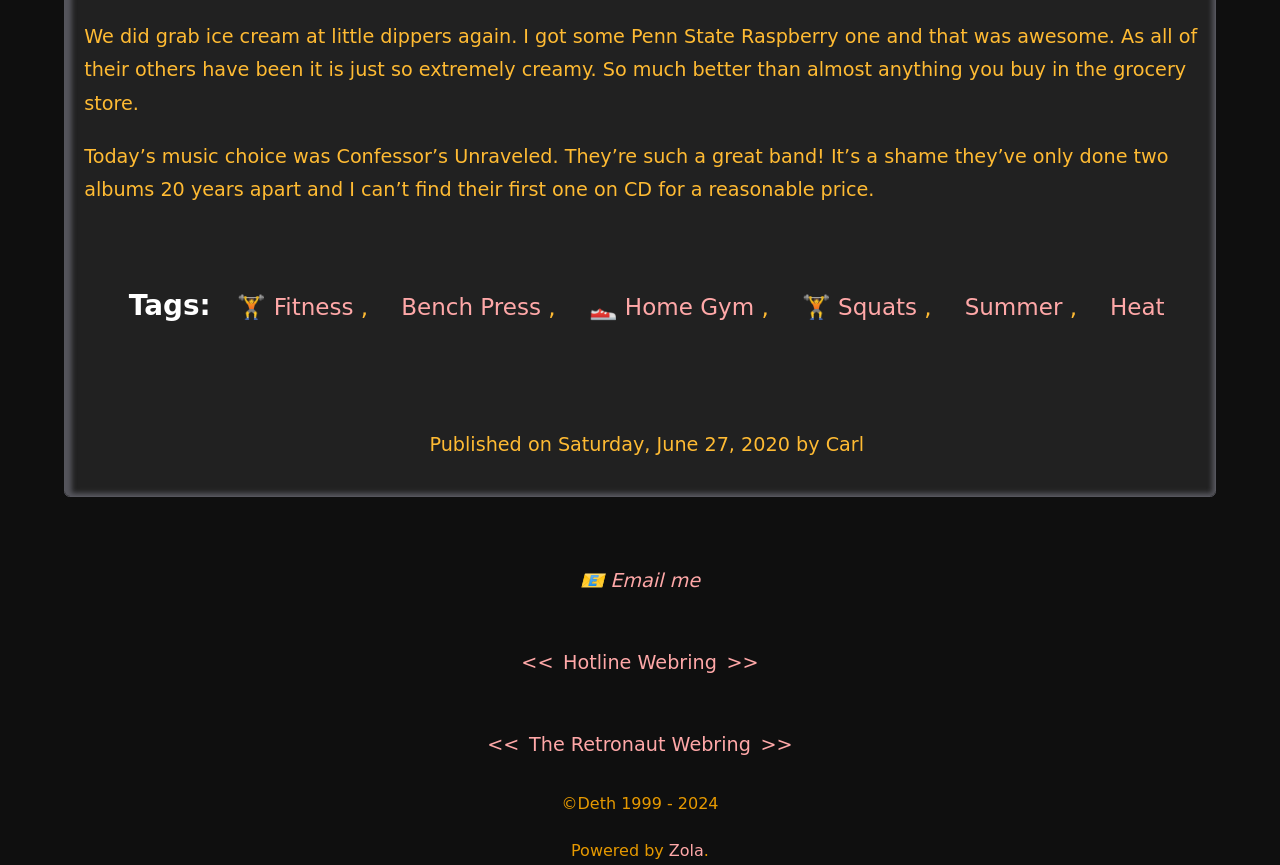Pinpoint the bounding box coordinates of the element to be clicked to execute the instruction: "Go to the previous page".

[0.407, 0.753, 0.432, 0.779]